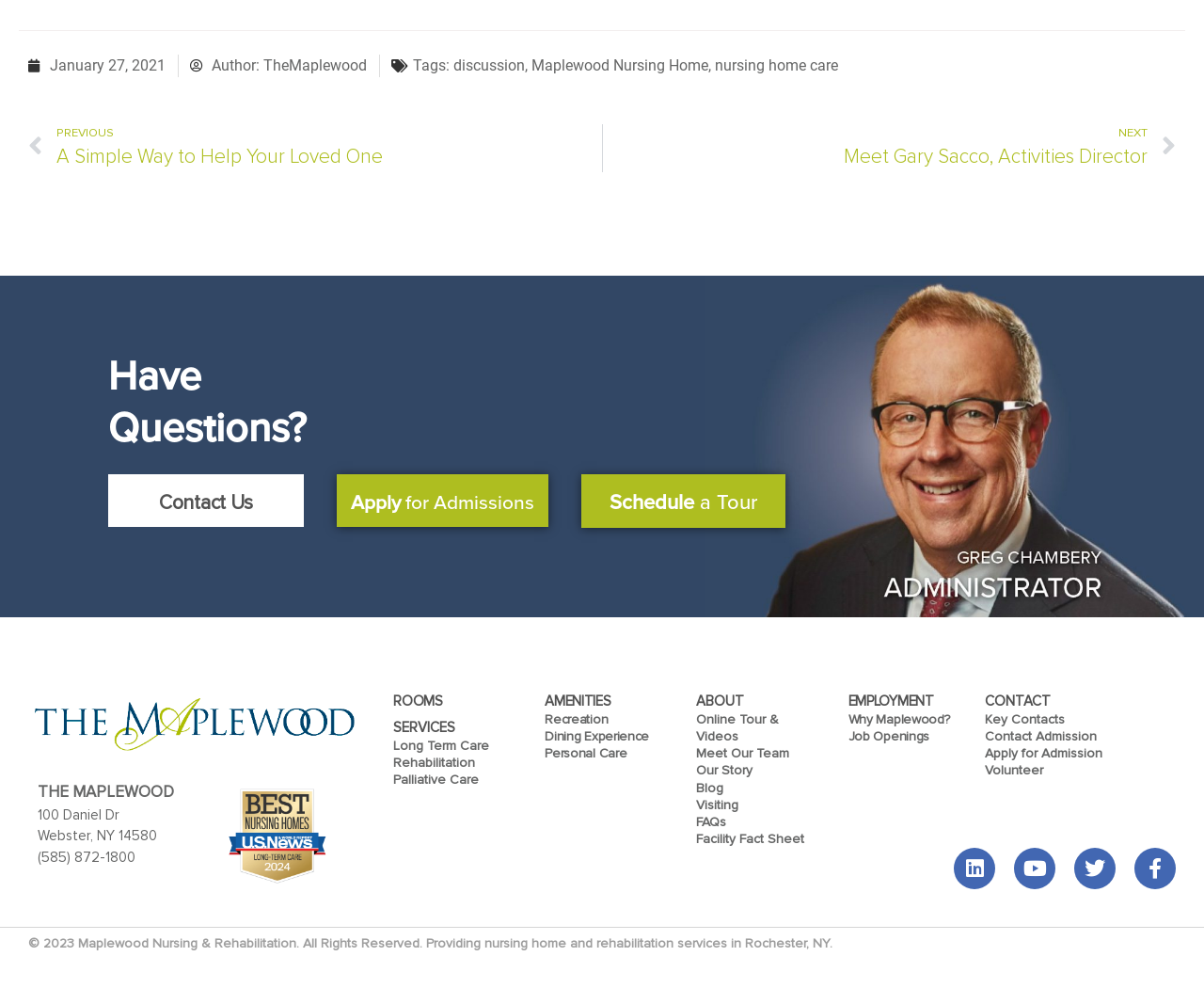Determine the bounding box coordinates of the region I should click to achieve the following instruction: "Go to Contact page". Ensure the bounding box coordinates are four float numbers between 0 and 1, i.e., [left, top, right, bottom].

None